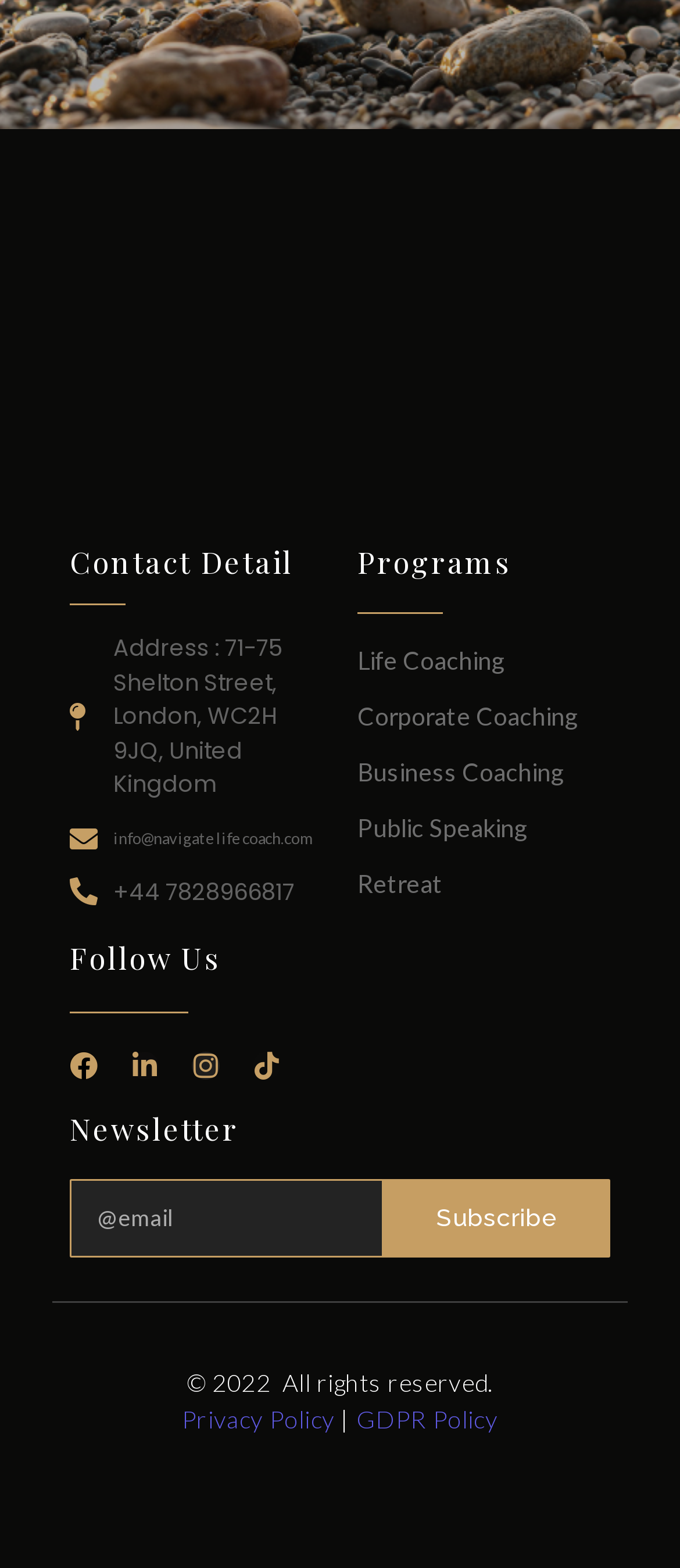Bounding box coordinates are specified in the format (top-left x, top-left y, bottom-right x, bottom-right y). All values are floating point numbers bounded between 0 and 1. Please provide the bounding box coordinate of the region this sentence describes: Business Coaching

[0.526, 0.483, 0.831, 0.502]